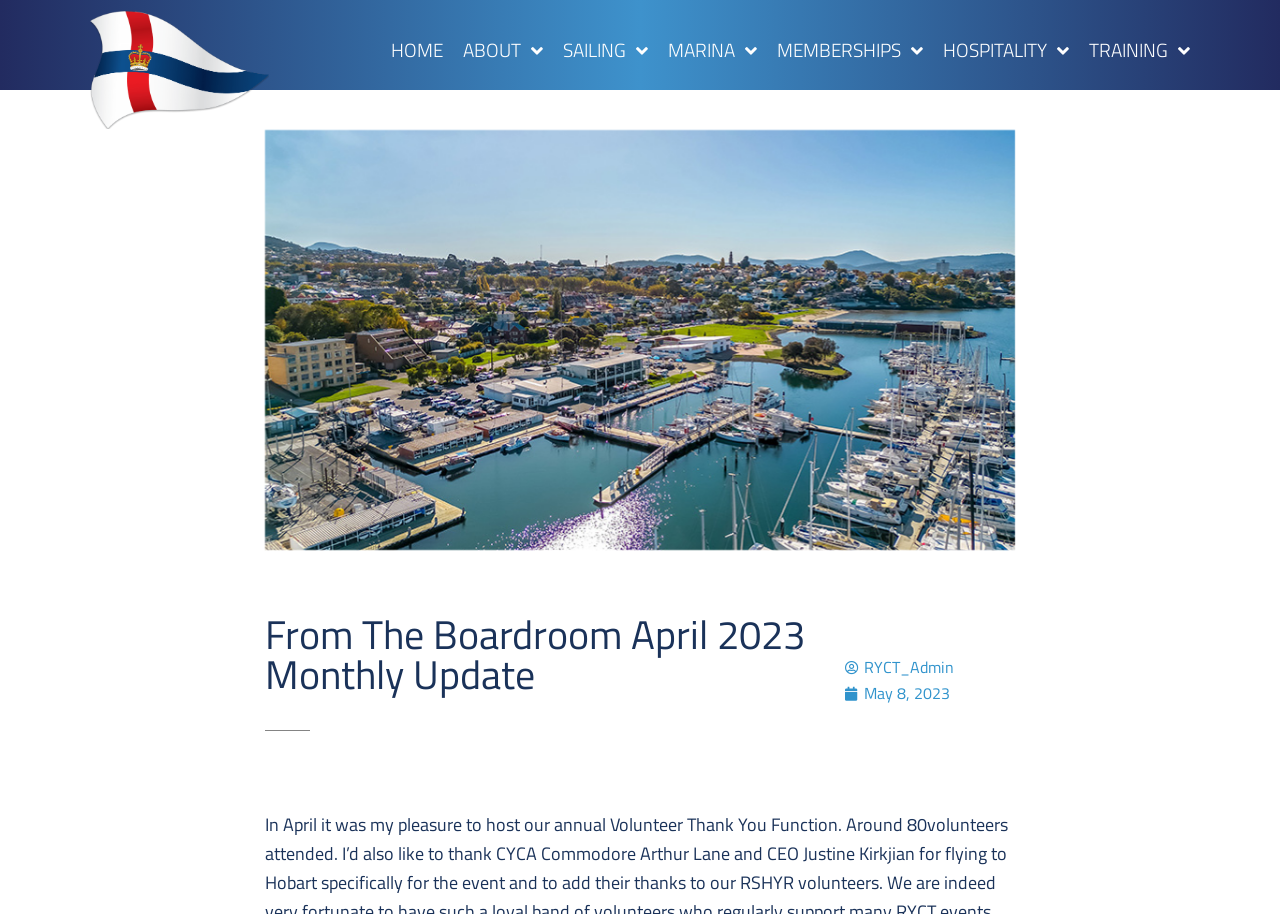Who is the author of the monthly update?
Based on the visual, give a brief answer using one word or a short phrase.

RYCT_Admin